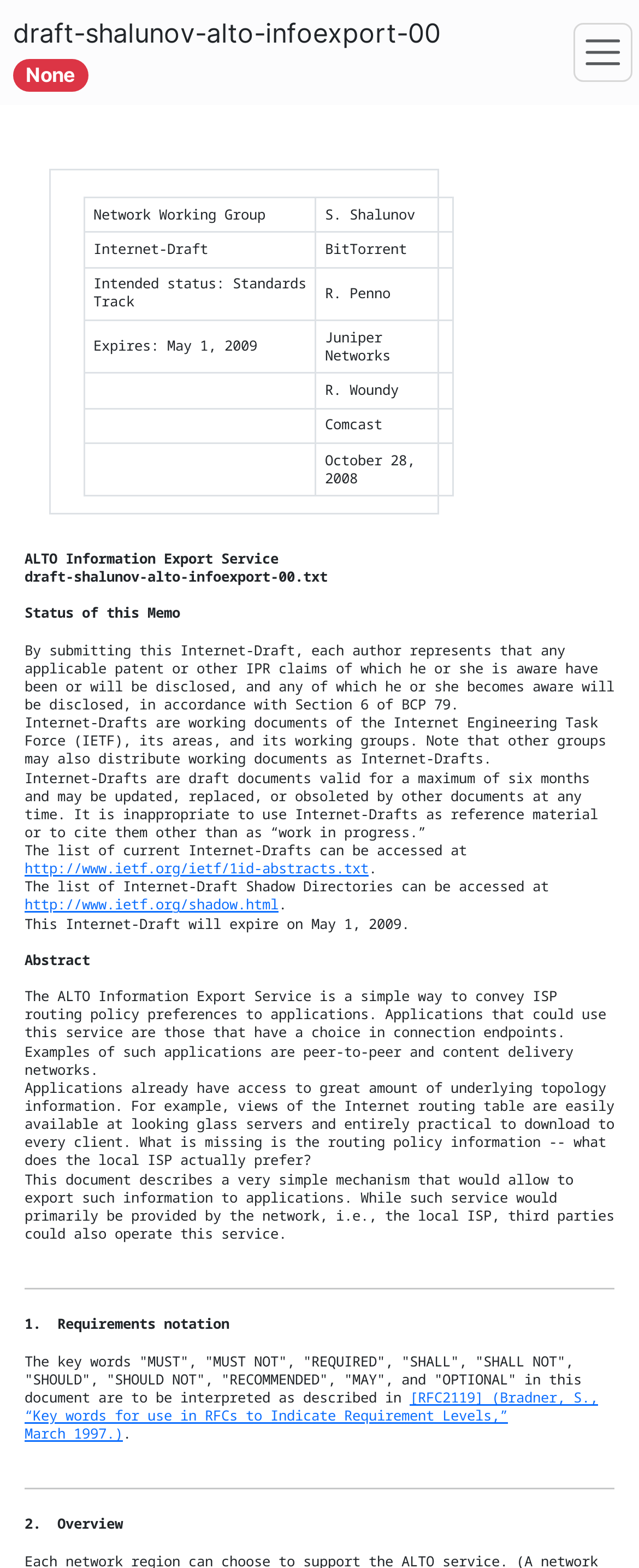Identify the bounding box for the UI element specified in this description: "parent_node: draft-shalunov-alto-infoexport-00 aria-label="Show document information"". The coordinates must be four float numbers between 0 and 1, formatted as [left, top, right, bottom].

[0.897, 0.015, 0.99, 0.052]